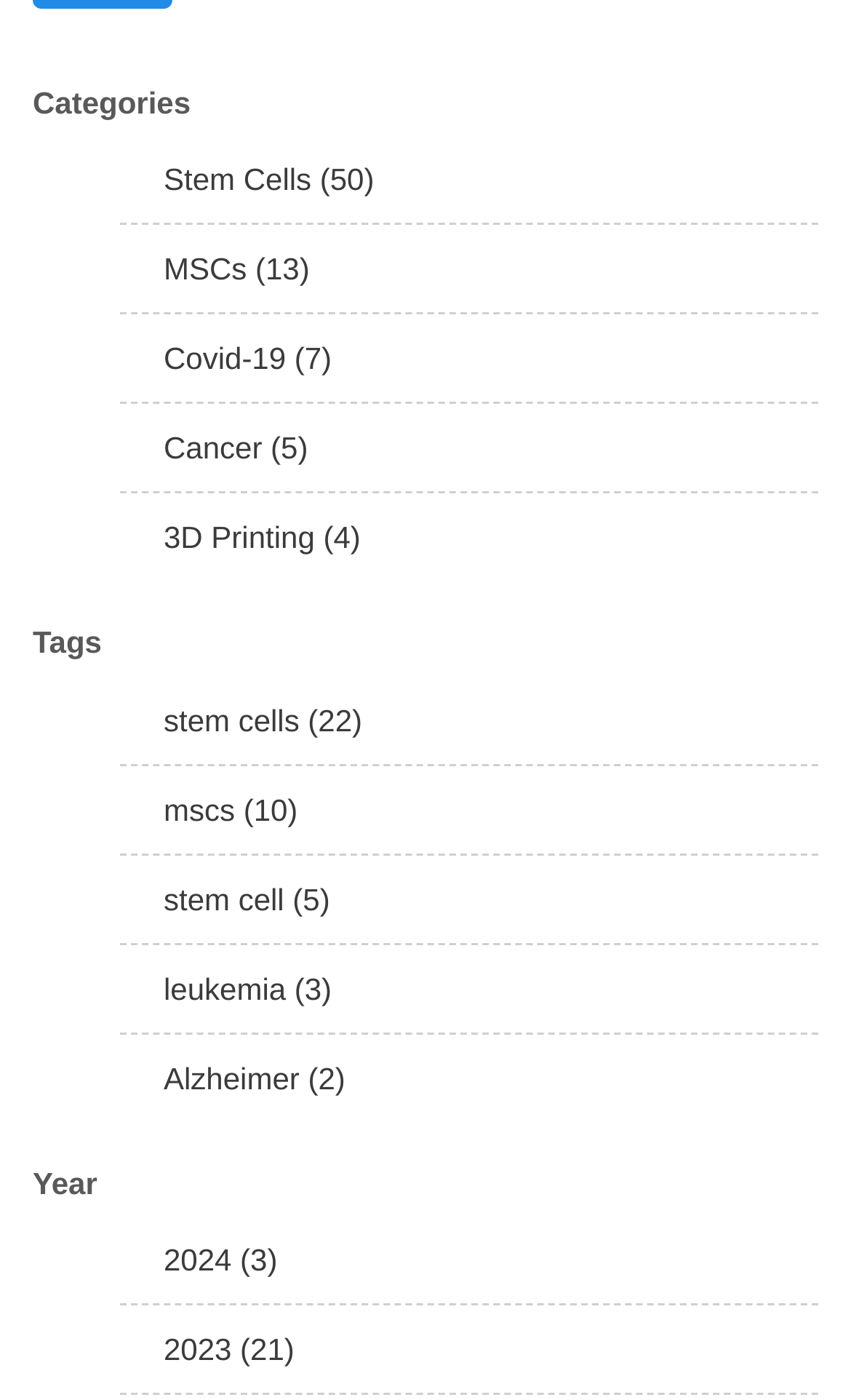How many categories are listed?
Utilize the information in the image to give a detailed answer to the question.

I counted the number of links under the 'Categories' heading, which are 'Stem Cells', 'MSCs', 'Covid-19', 'Cancer', and '3D Printing', so there are 5 categories listed.